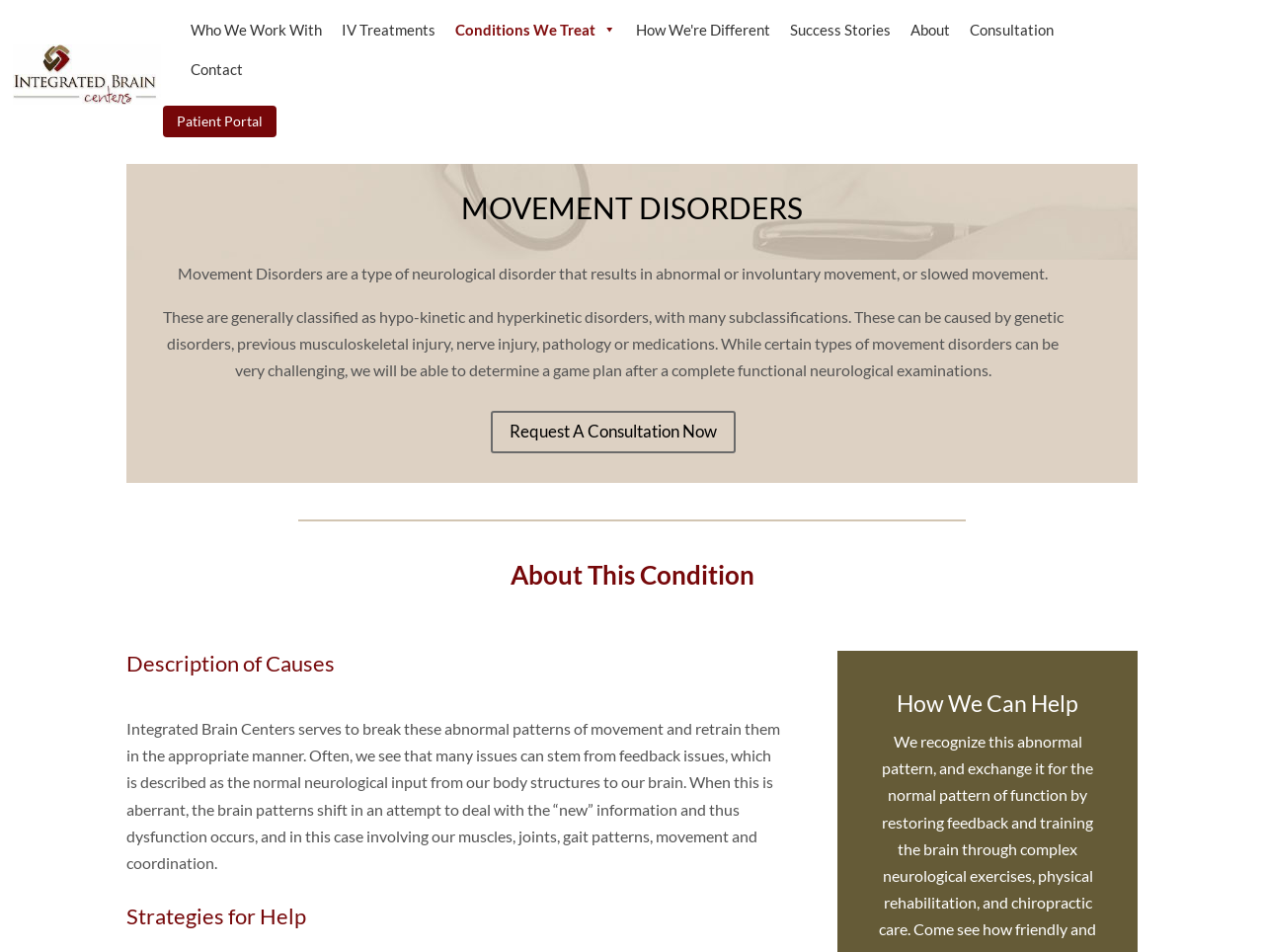What is the purpose of Integrated Brain Centers?
From the image, provide a succinct answer in one word or a short phrase.

to break abnormal patterns of movement